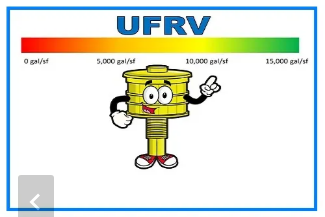What is the range of flow rates depicted in the background?
Using the details shown in the screenshot, provide a comprehensive answer to the question.

The caption explains that the color gradient in the background represents a range of flow rates measured in gallons per square foot, with the left-most side indicating 0 gal/sf and the right side indicating 15,000 gal/sf, with intermediate values labeled accordingly.